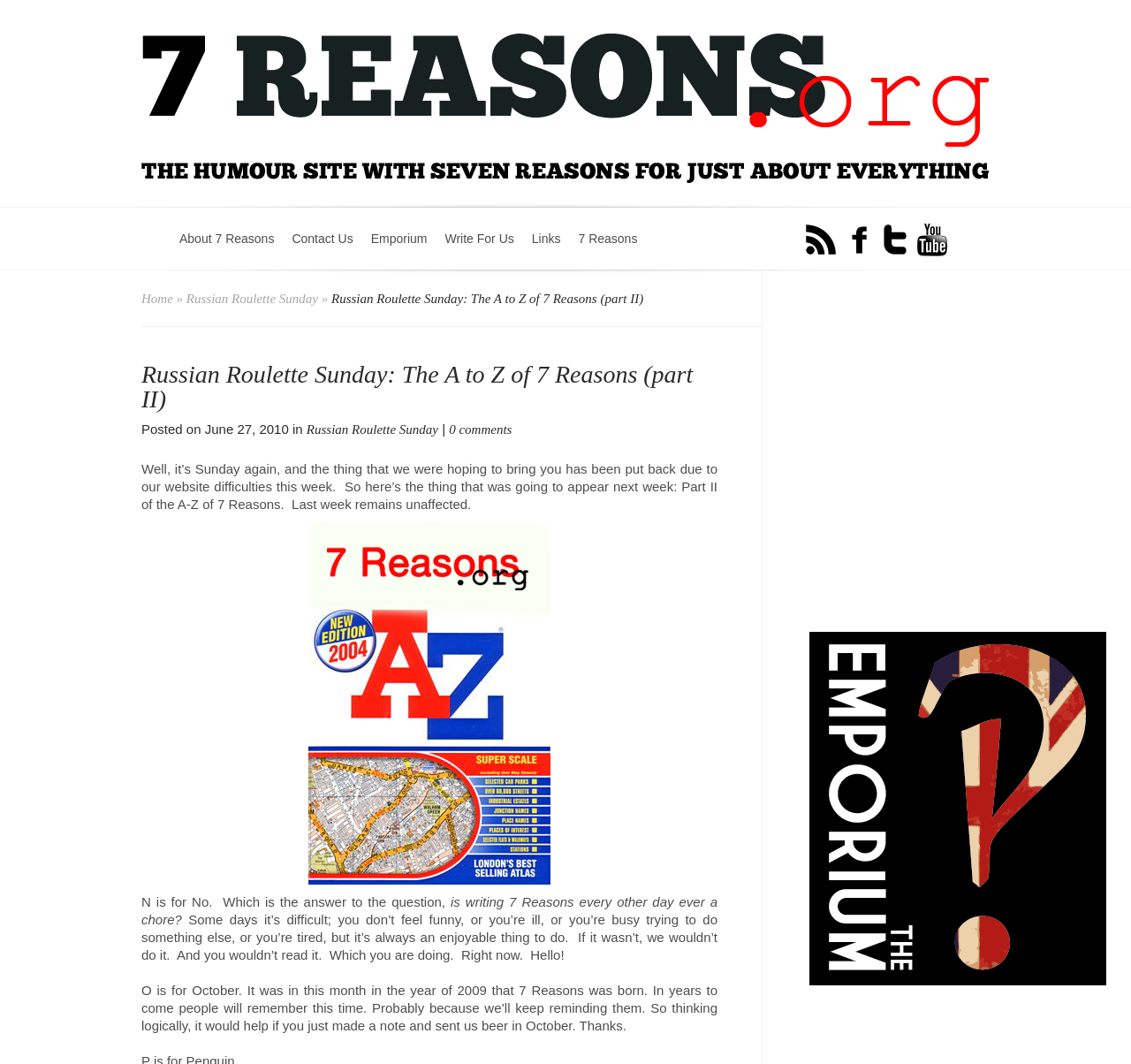What is the significance of October?
Please respond to the question thoroughly and include all relevant details.

I found the significance of October by reading the text 'O is for October. It was in this month in the year of 2009 that 7 Reasons was born.' which indicates that October is the month when 7 Reasons was born.